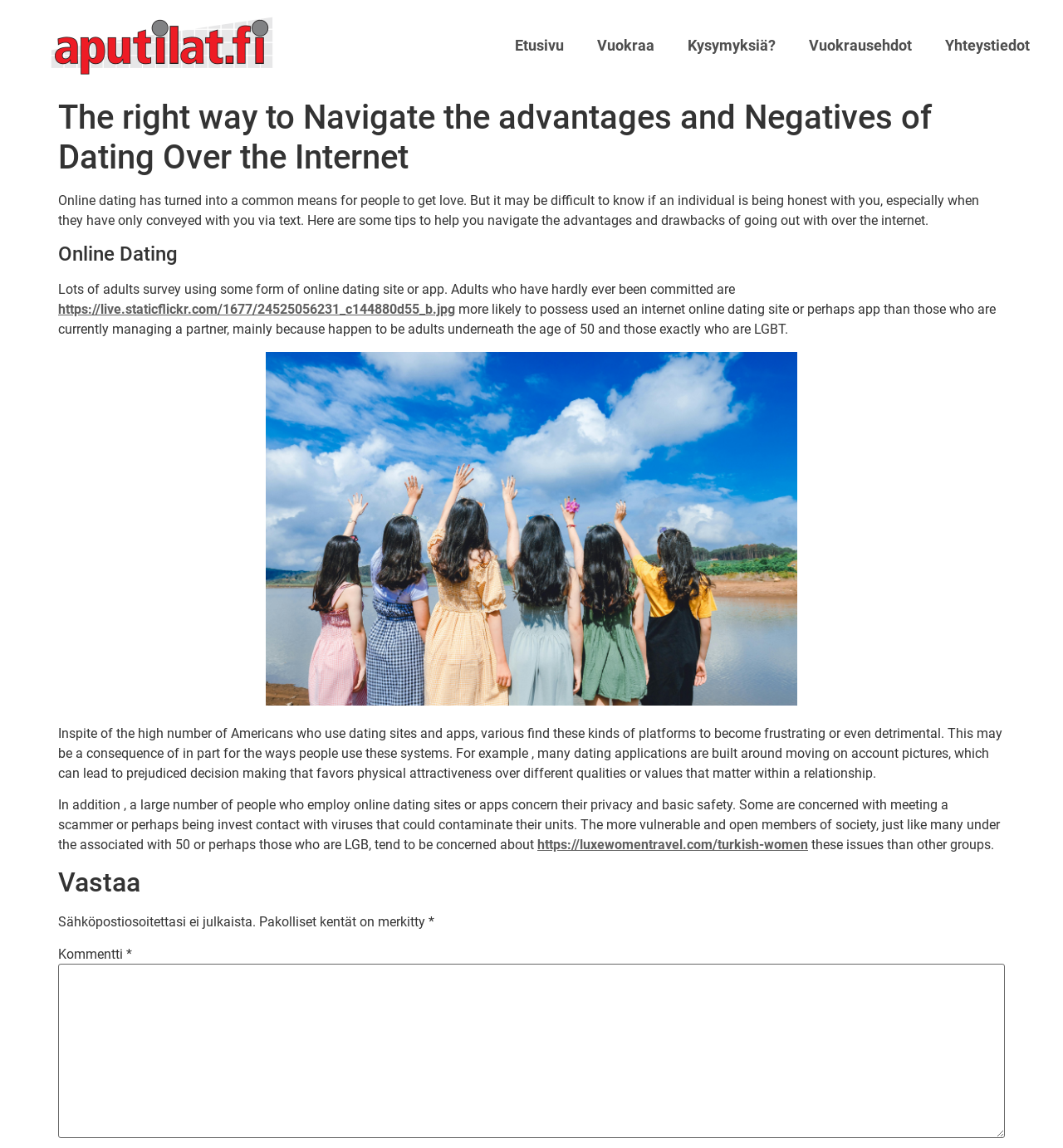Provide an in-depth caption for the webpage.

This webpage is about navigating the advantages and disadvantages of online dating. At the top, there are six links: "", "Etusivu", "Vuokraa", "Kysymyksiä?", "Vuokrausehdot", and "Yhteystiedot", aligned horizontally across the page.

Below the links, there is a header with the title "The right way to Navigate the advantages and Negatives of Dating Over the Internet". Underneath the header, there is a paragraph of text that discusses the challenges of online dating, particularly in determining the honesty of potential partners.

The page then divides into sections, each with a heading. The first section, "Online Dating", discusses the prevalence of online dating among adults, with a link to an image from Flickr. The text also highlights the differences in online dating usage between adults who have never been committed and those who are currently in a relationship.

The next section continues the discussion on online dating, with a link to an image from Pexels. The text explores the frustrations and concerns people have with online dating platforms, including privacy and safety issues.

Further down the page, there is a section with a heading "Vastaa", which appears to be a comment section. There is a text box labeled "Kommentti *" where users can enter their comments. Above the text box, there are some guidelines, including a note that email addresses will not be published and a reminder to fill in required fields marked with an asterisk.